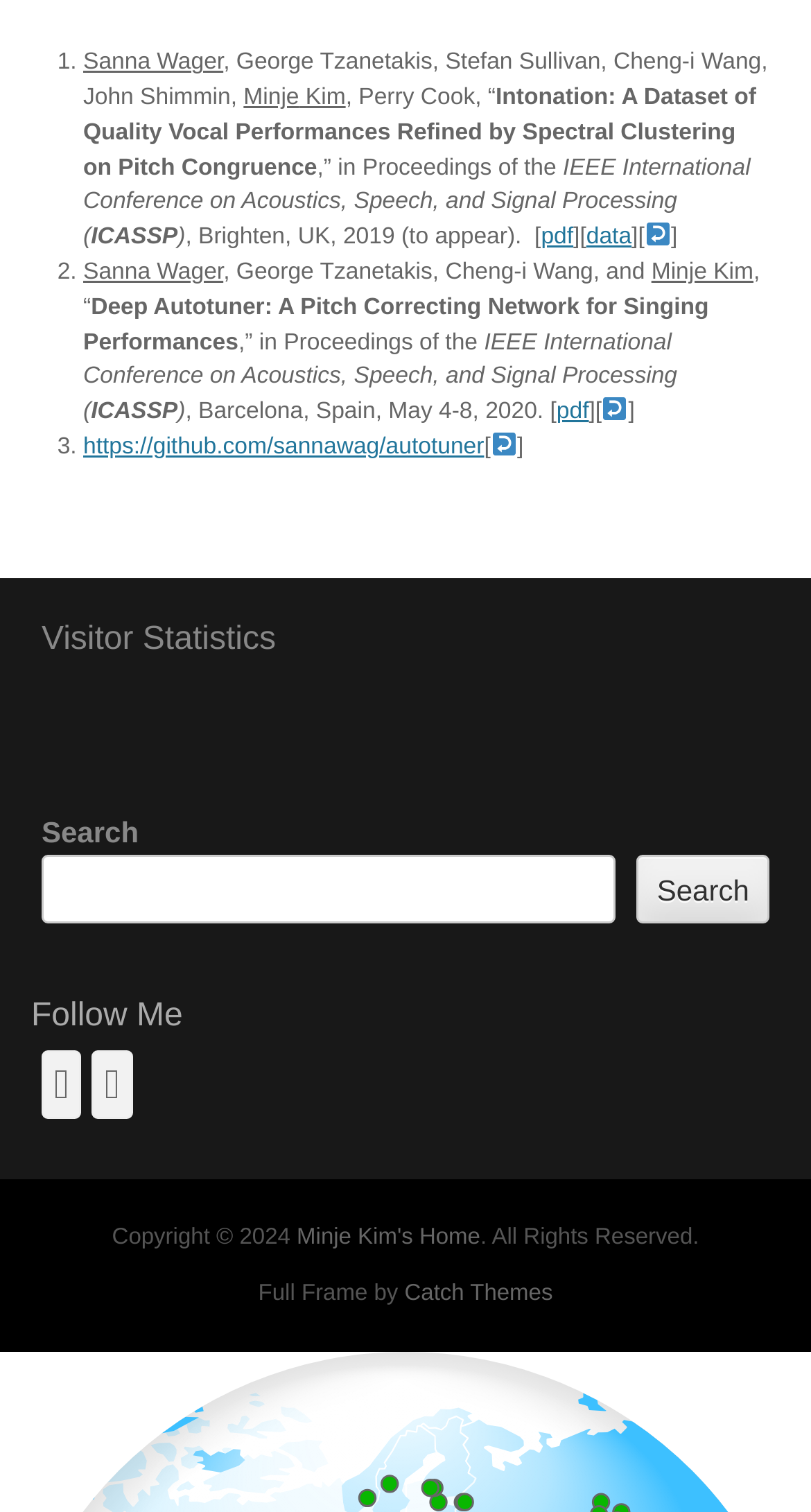What is the author of the first paper?
Look at the webpage screenshot and answer the question with a detailed explanation.

I found the answer by looking at the first list item, which contains the text 'Sanna Wager' followed by other authors' names, indicating that Sanna Wager is the primary author of the paper.